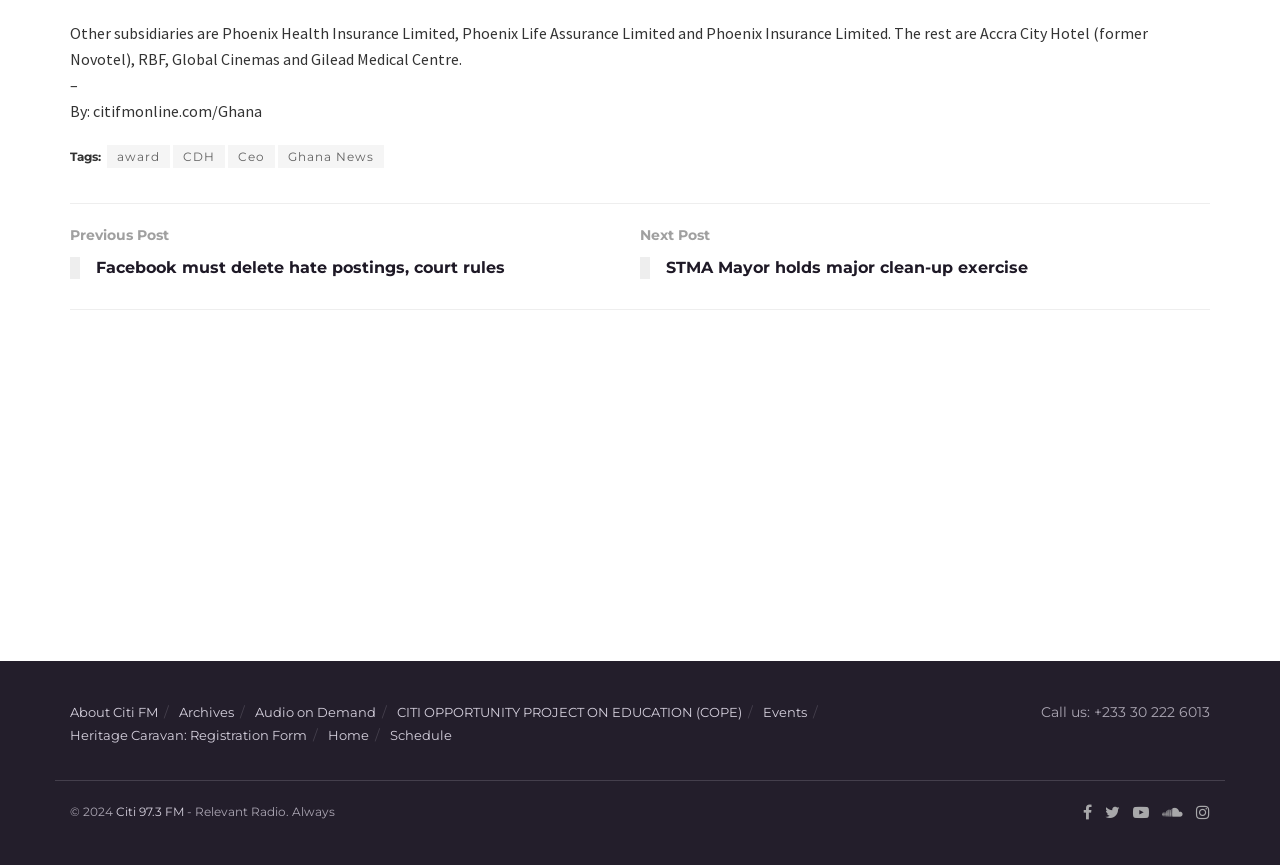Point out the bounding box coordinates of the section to click in order to follow this instruction: "Visit the 'About Citi FM' page".

[0.055, 0.814, 0.123, 0.833]